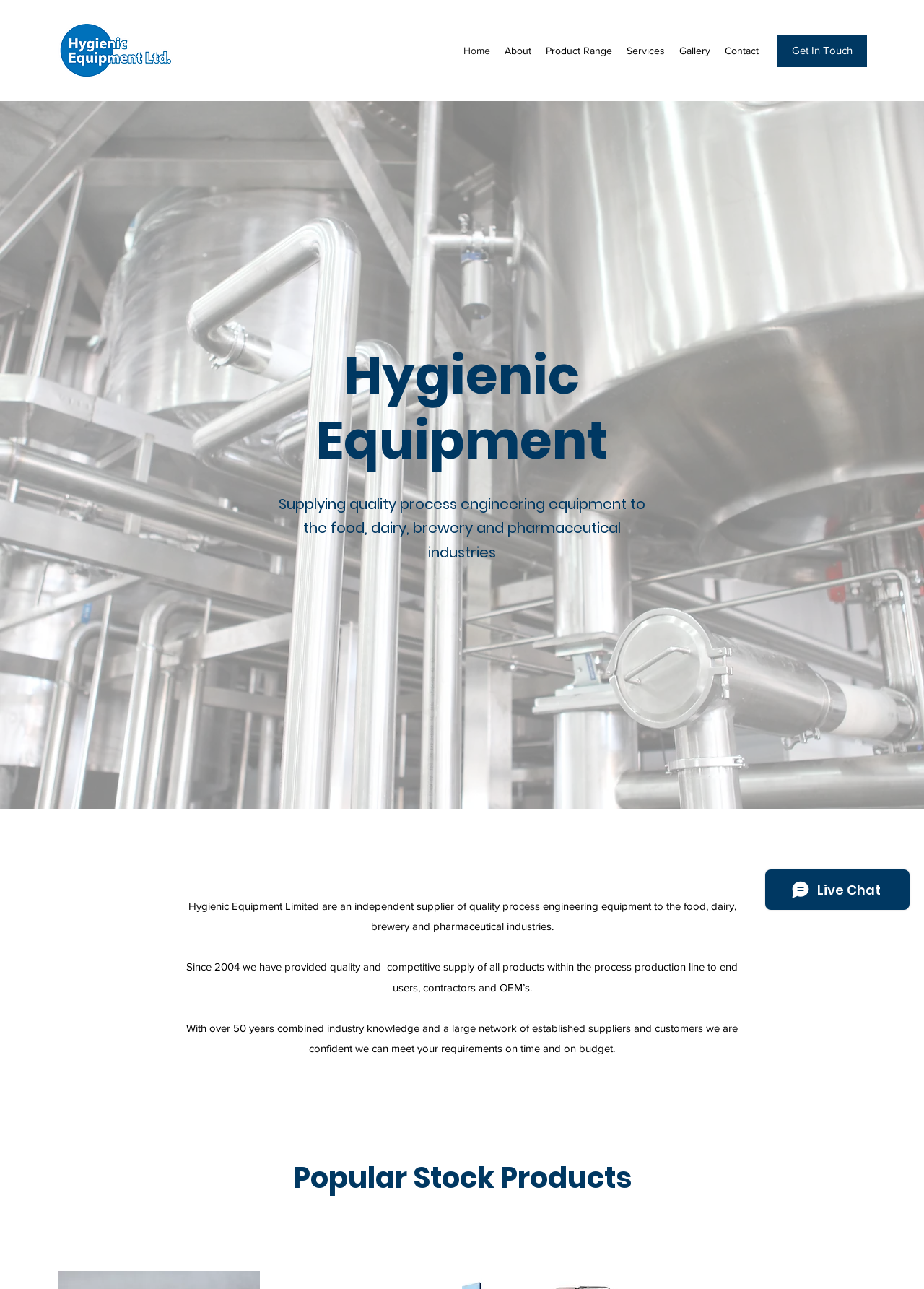Given the description "Get In Touch", determine the bounding box of the corresponding UI element.

[0.841, 0.027, 0.938, 0.052]